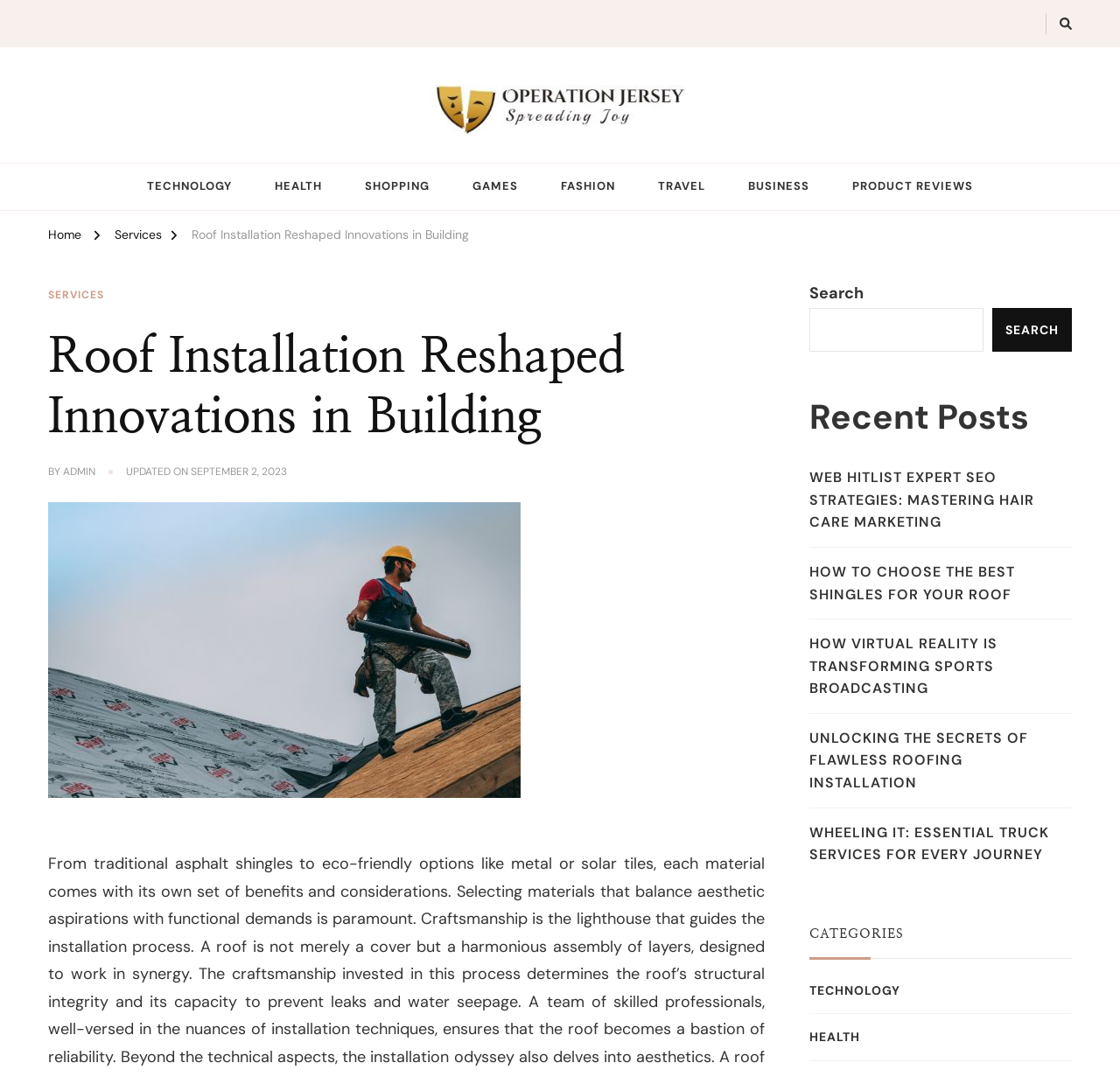What are the categories listed on the webpage?
Examine the image and give a concise answer in one word or a short phrase.

TECHNOLOGY, HEALTH, etc.